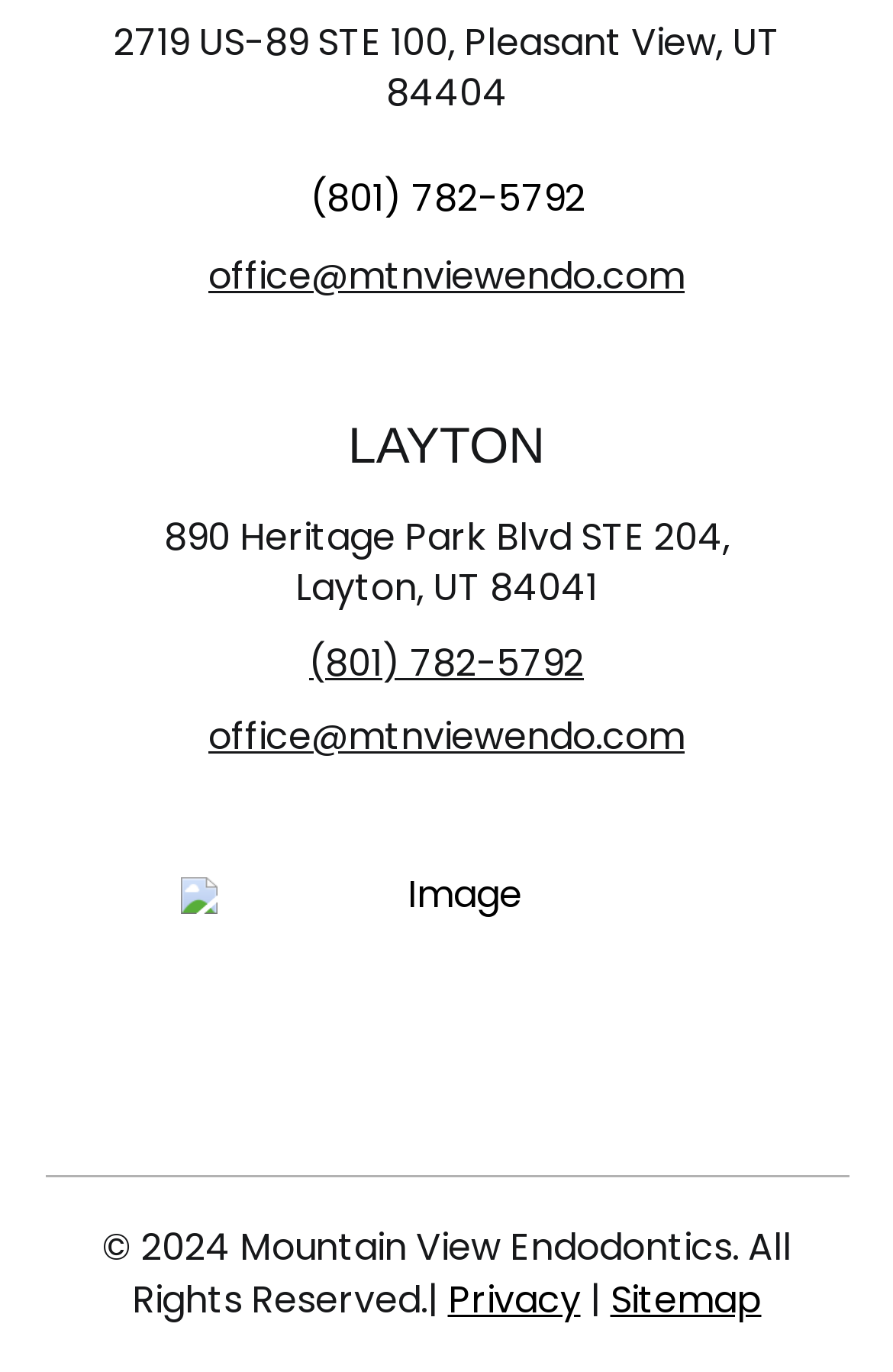Pinpoint the bounding box coordinates of the clickable element to carry out the following instruction: "Visit the Layton office page."

[0.06, 0.305, 0.94, 0.349]